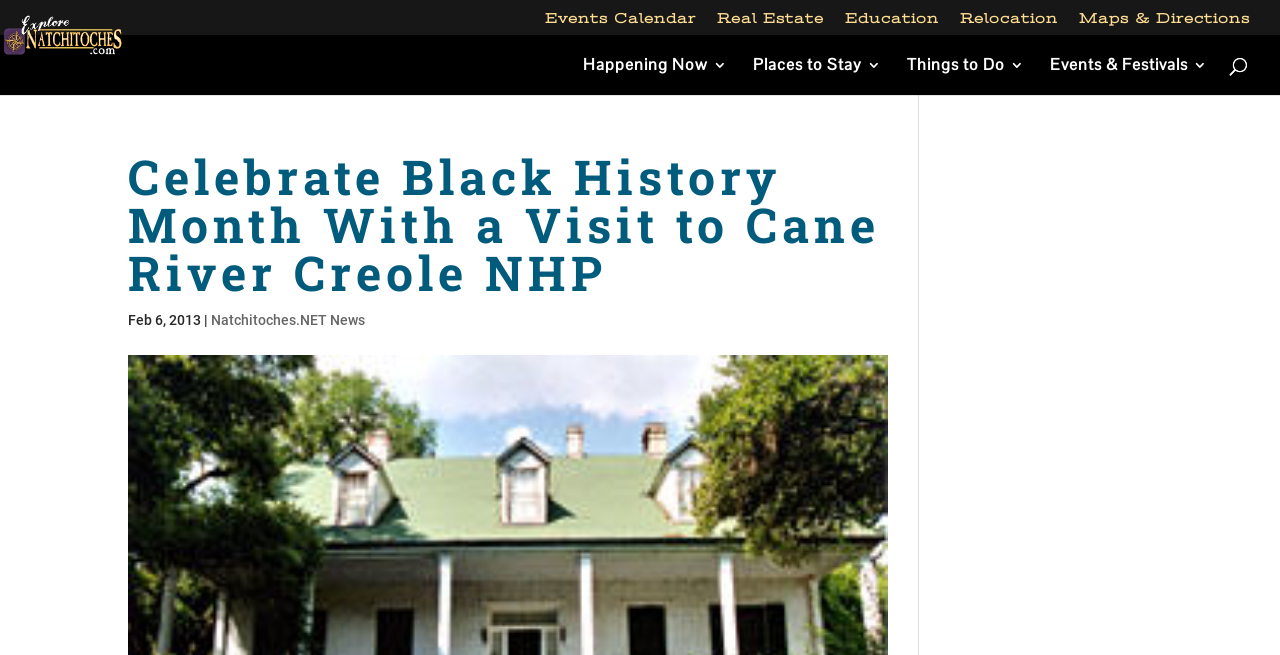Based on the description "Natchitoches.NET News", find the bounding box of the specified UI element.

[0.165, 0.476, 0.285, 0.501]